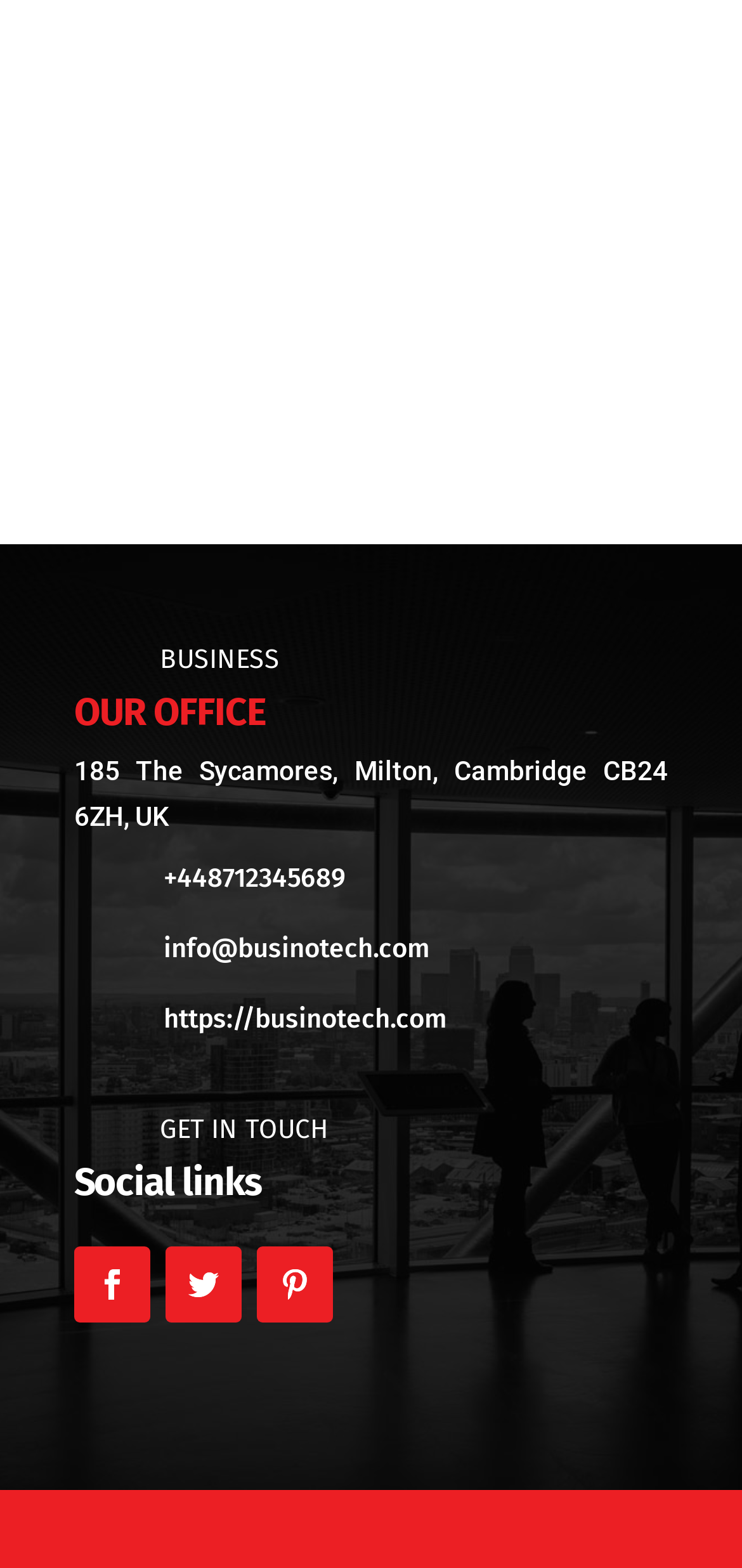Locate the bounding box of the UI element described by: "Follow" in the given webpage screenshot.

[0.346, 0.794, 0.449, 0.843]